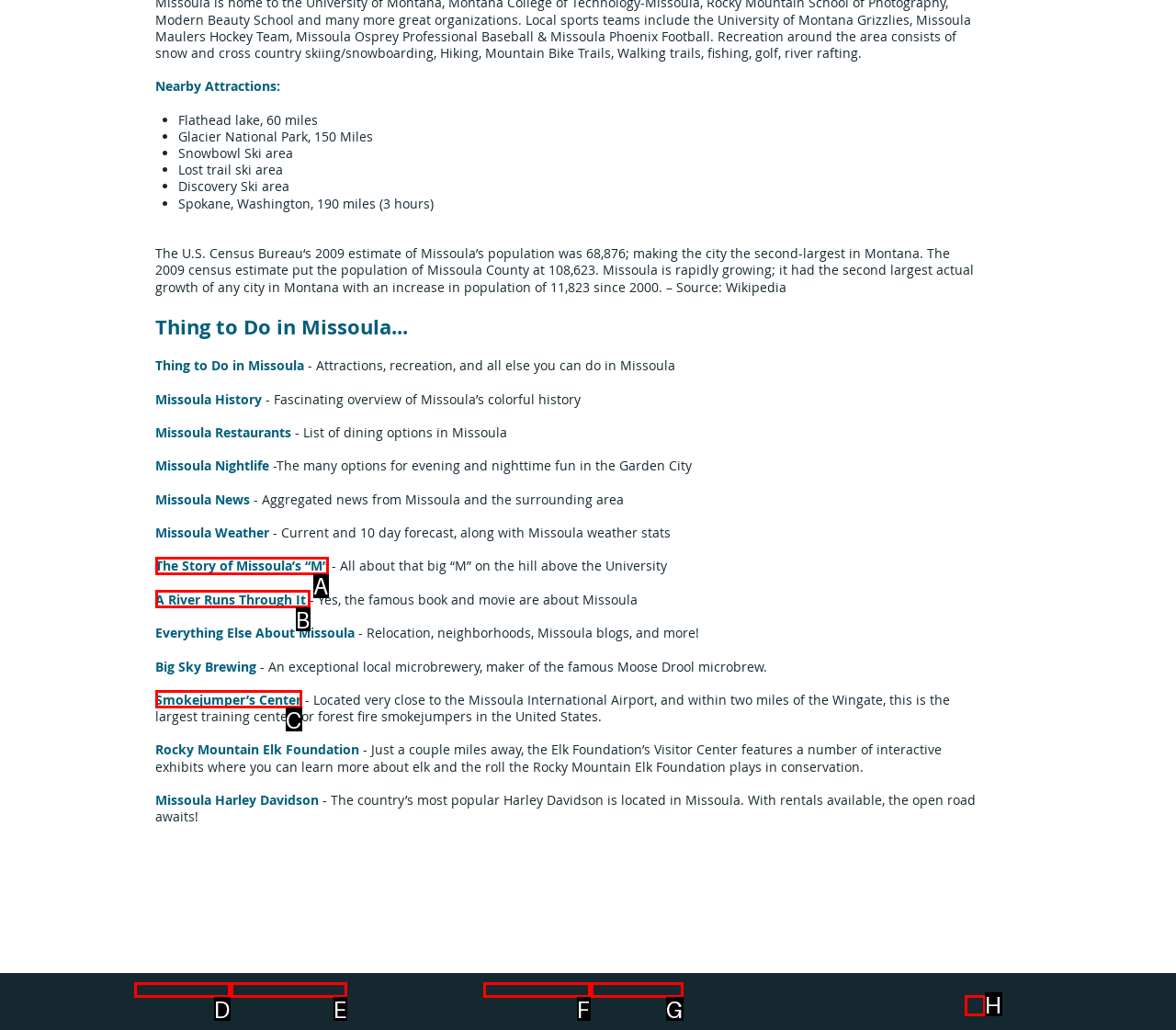Choose the option that best matches the description: Home
Indicate the letter of the matching option directly.

D